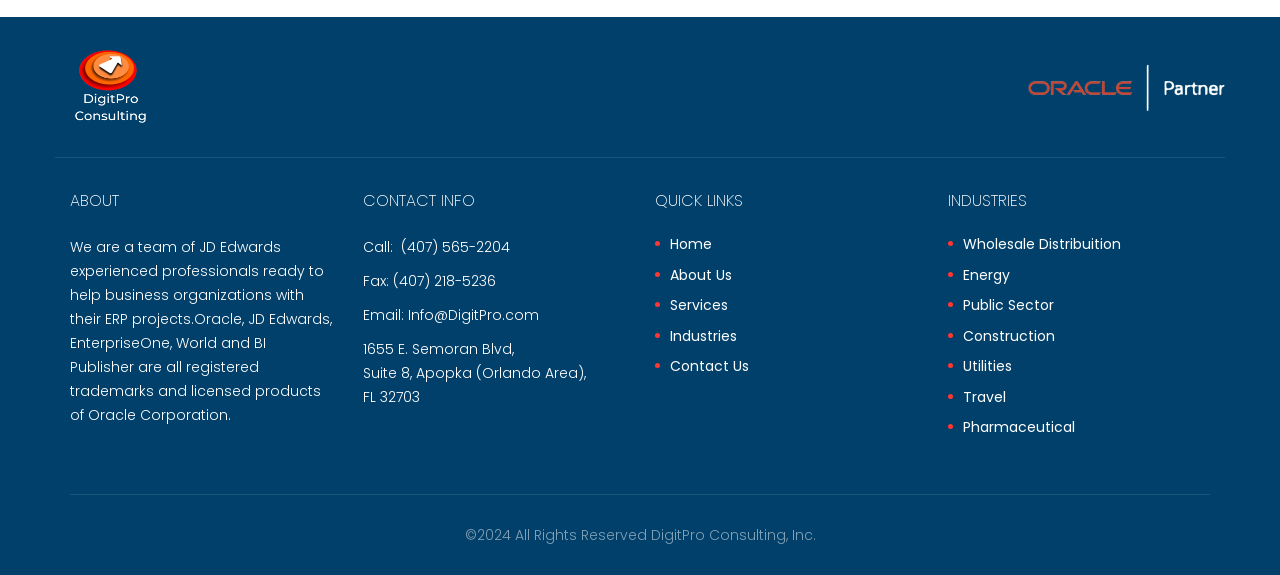Can you show the bounding box coordinates of the region to click on to complete the task described in the instruction: "Click on the 'Services' link"?

[0.523, 0.517, 0.569, 0.547]